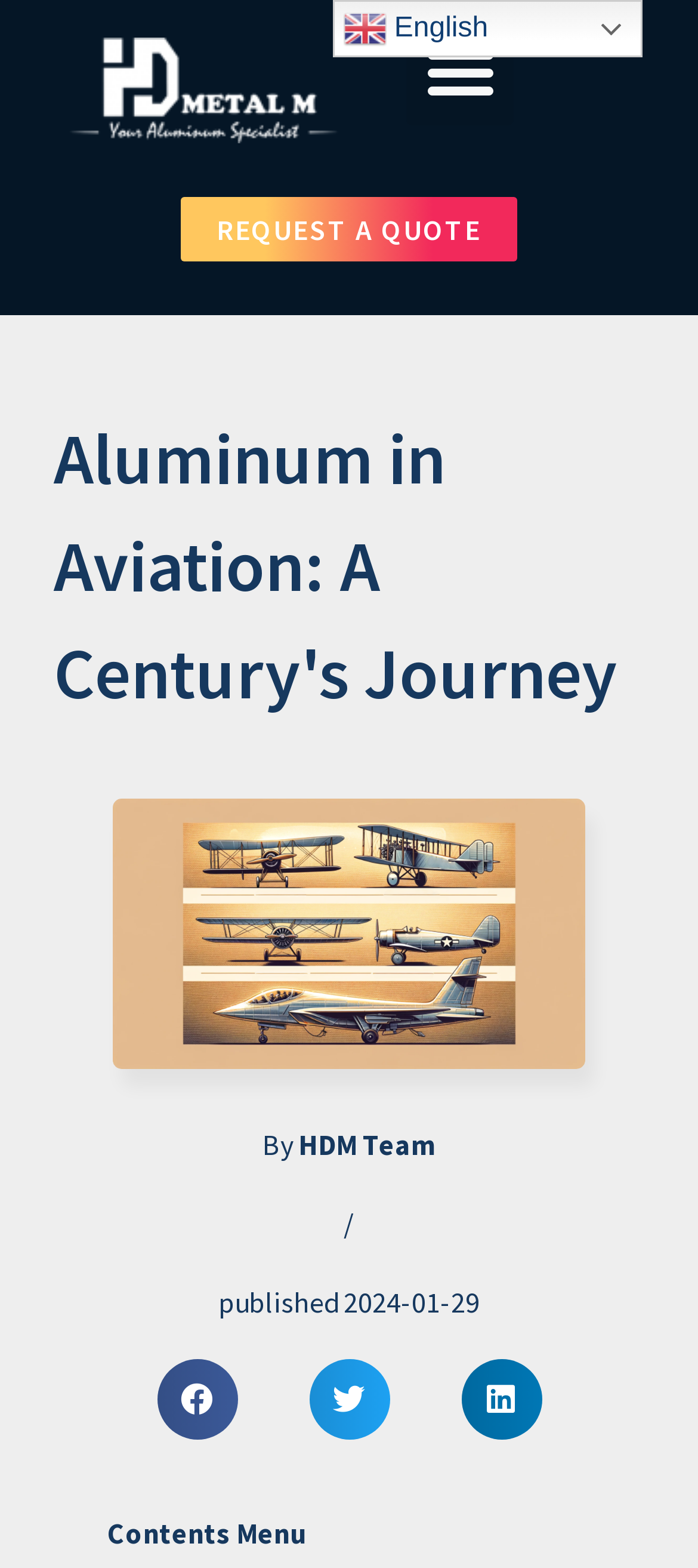What is the name of the team that wrote this article?
Refer to the screenshot and answer in one word or phrase.

HDM Team